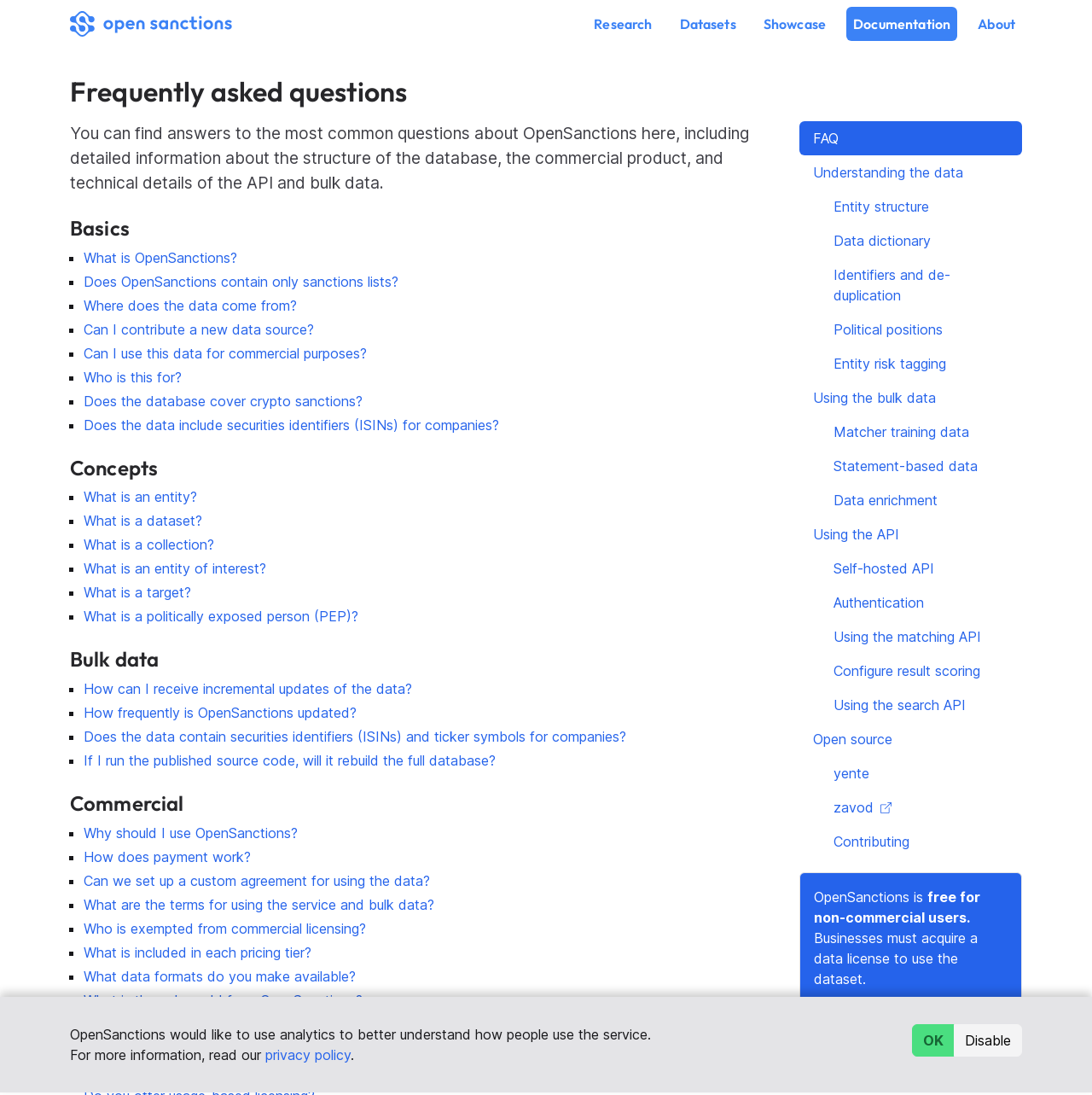Please indicate the bounding box coordinates of the element's region to be clicked to achieve the instruction: "Click on 'What is OpenSanctions?'". Provide the coordinates as four float numbers between 0 and 1, i.e., [left, top, right, bottom].

[0.077, 0.227, 0.217, 0.243]